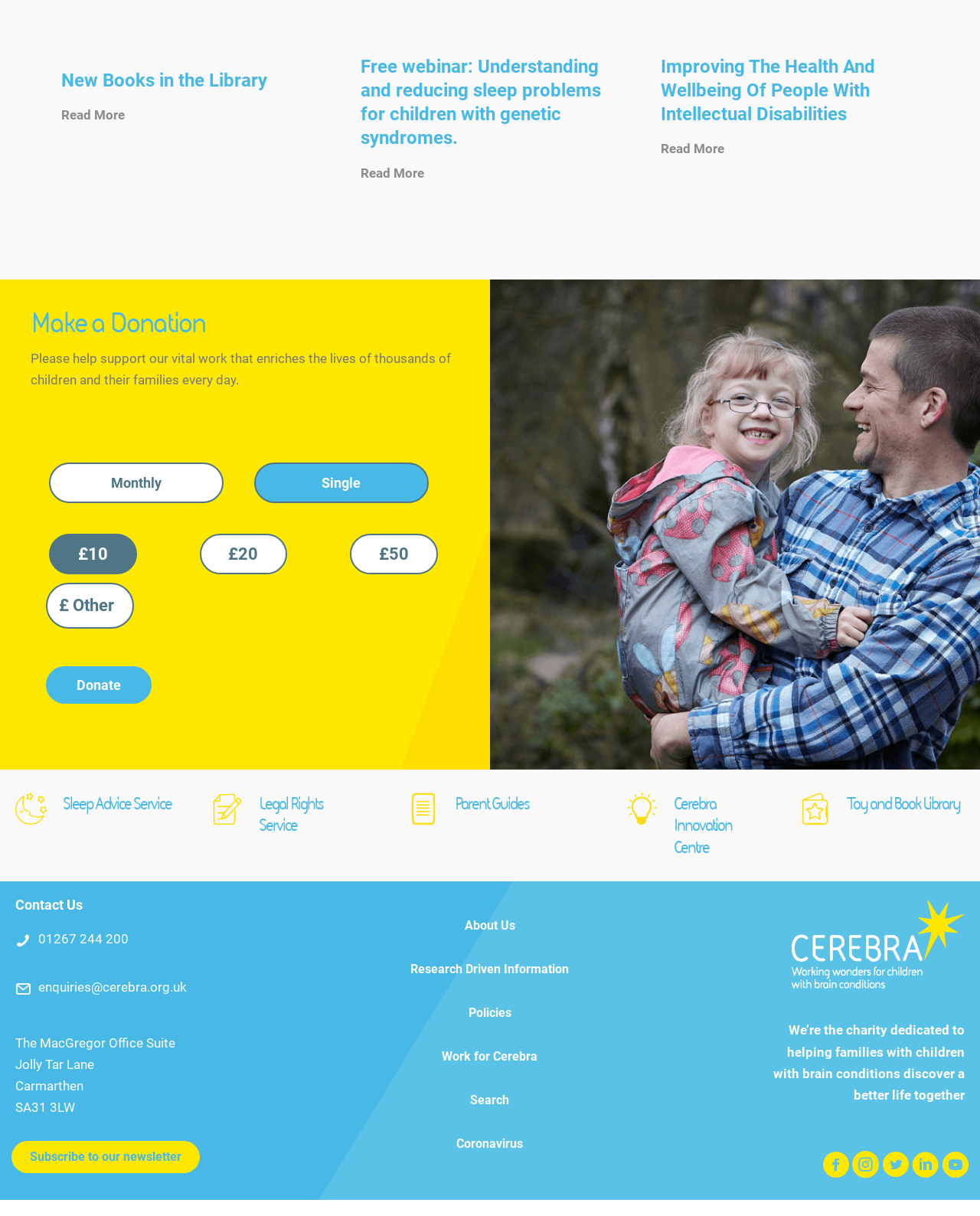Answer the question below in one word or phrase:
What is the name of the charity?

Cerebra